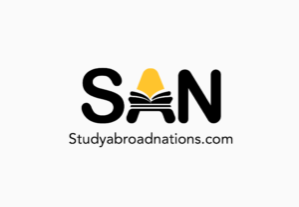Give a detailed account of everything present in the image.

The image displays the logo of "Study Abroad Nations," which features the acronym "SAN" prominently. The letters are bold and modern, with the letter "A" stylized to form an open book, symbolizing education and learning. Above the book is a yellow graduation cap, signifying achievement and academic success. Below the acronym, the website "Studyabroadnations.com" is presented in a clean, professional font, inviting viewers to explore resources related to studying abroad. This logo encapsulates the mission of the organization, which is to assist students in navigating their educational journeys internationally.